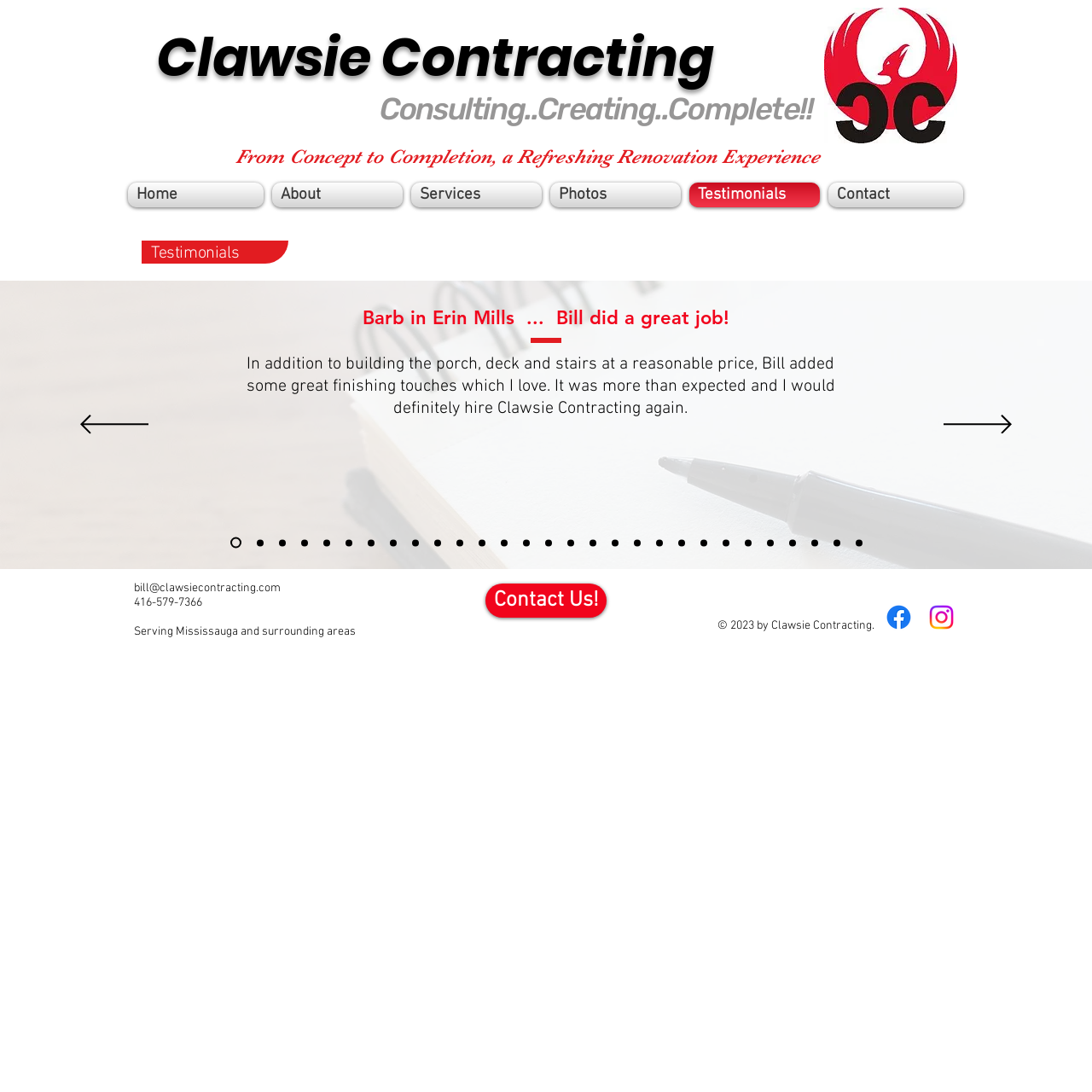Respond with a single word or short phrase to the following question: 
How can you contact the company?

Email or phone